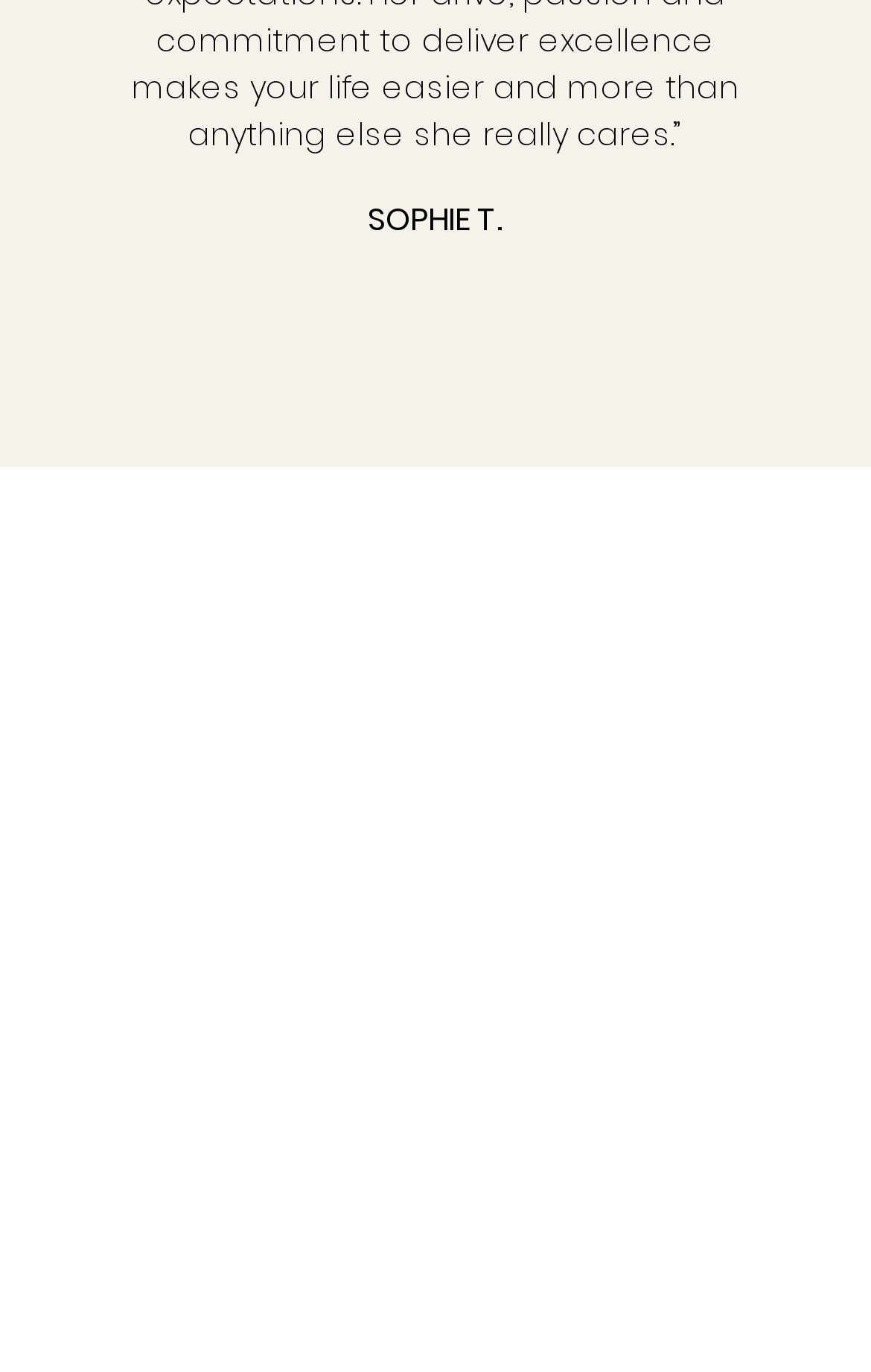Refer to the image and answer the question with as much detail as possible: What is the name of the design company credited at the bottom?

The webpage has a heading element with the text '© by Love Letters Design' at the bottom, which suggests that the design company credited for the webpage is Love Letters Design.